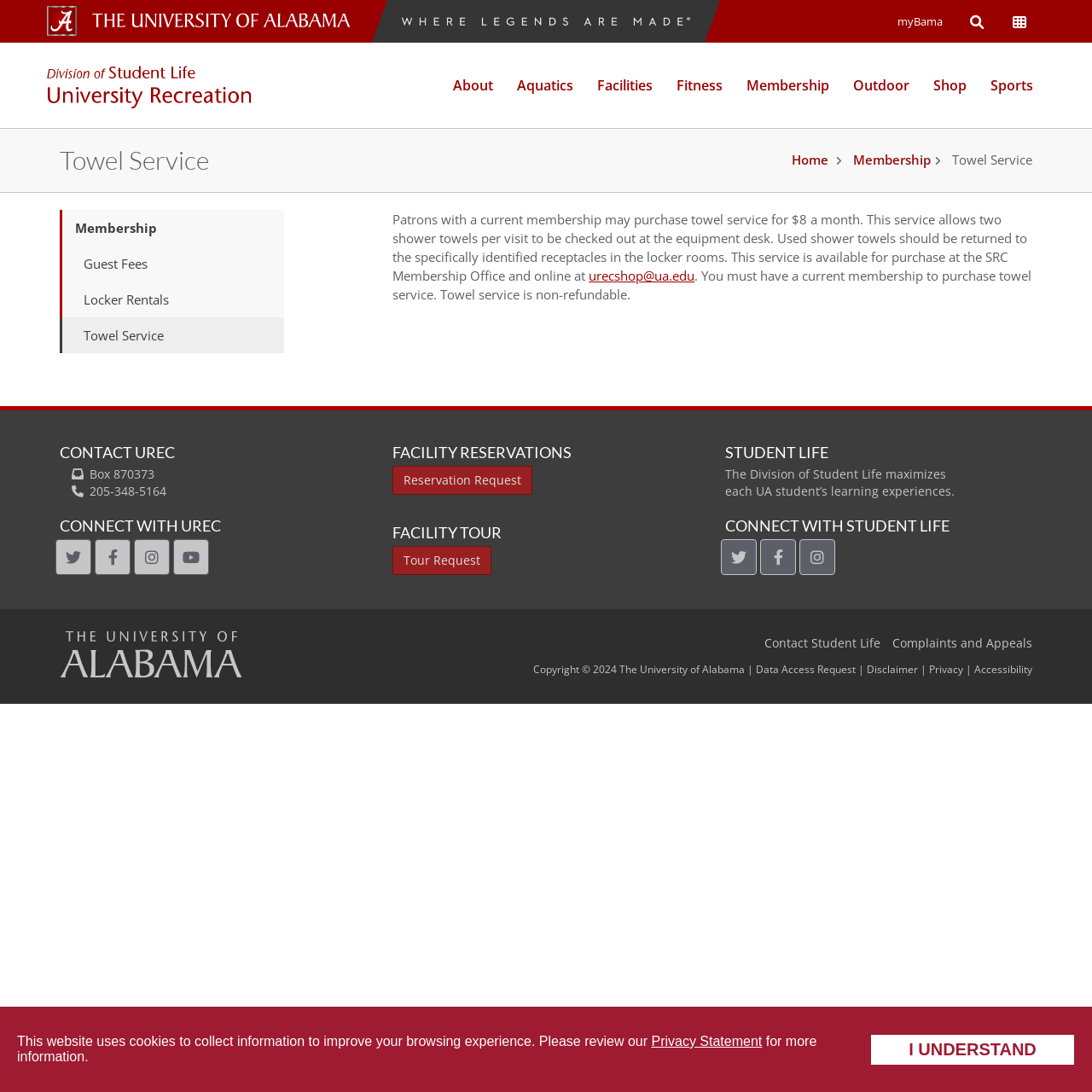Locate the bounding box coordinates of the area to click to fulfill this instruction: "contact UREC via email". The bounding box should be presented as four float numbers between 0 and 1, in the order [left, top, right, bottom].

[0.539, 0.245, 0.636, 0.26]